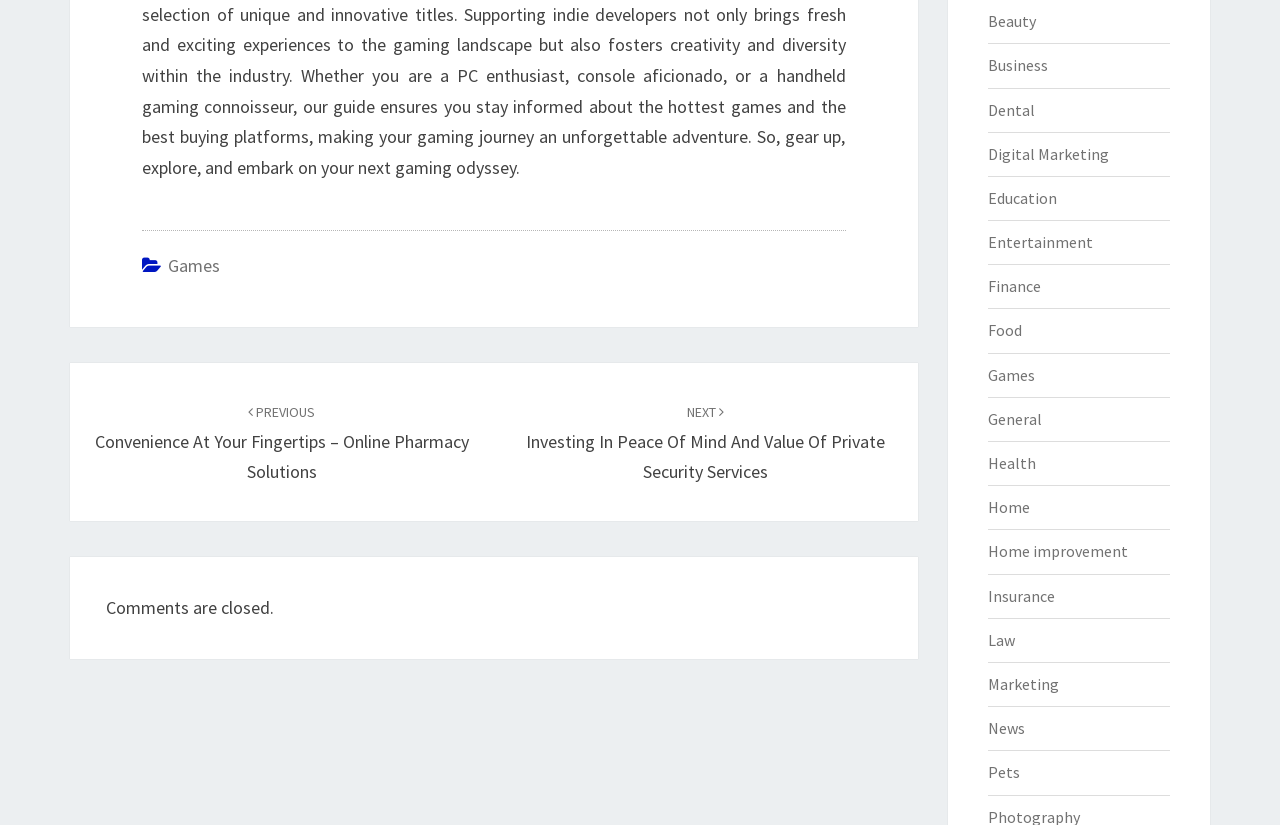Please provide a detailed answer to the question below by examining the image:
How many links are there in the footer section?

The footer section contains 14 links, which are categorized under different topics such as 'Beauty', 'Business', 'Dental', and so on.